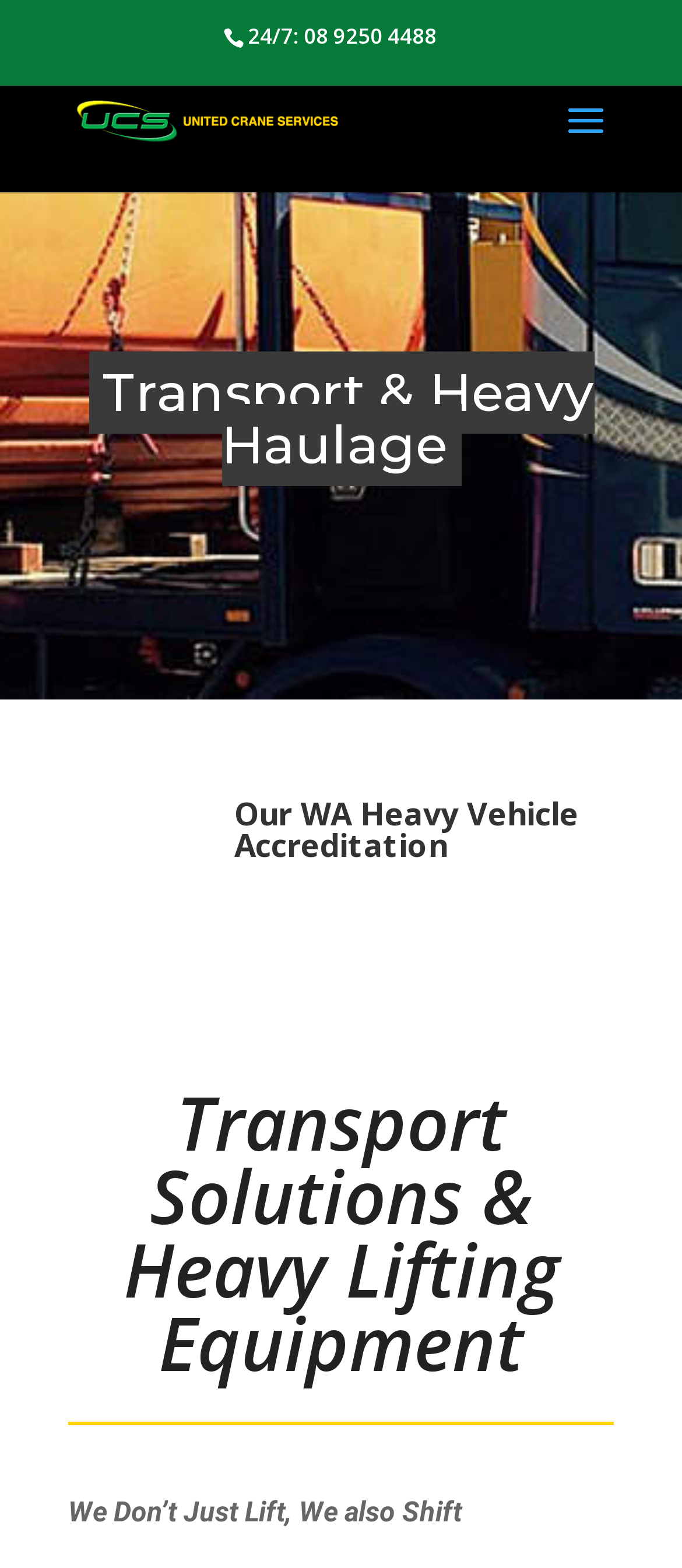Is there a search function on the page?
Based on the visual details in the image, please answer the question thoroughly.

I found the search function by looking at the search element with a bounding box with y1 coordinate 0.033, indicating it is near the top of the page, and a searchbox element with the text 'Search for:' inside it.